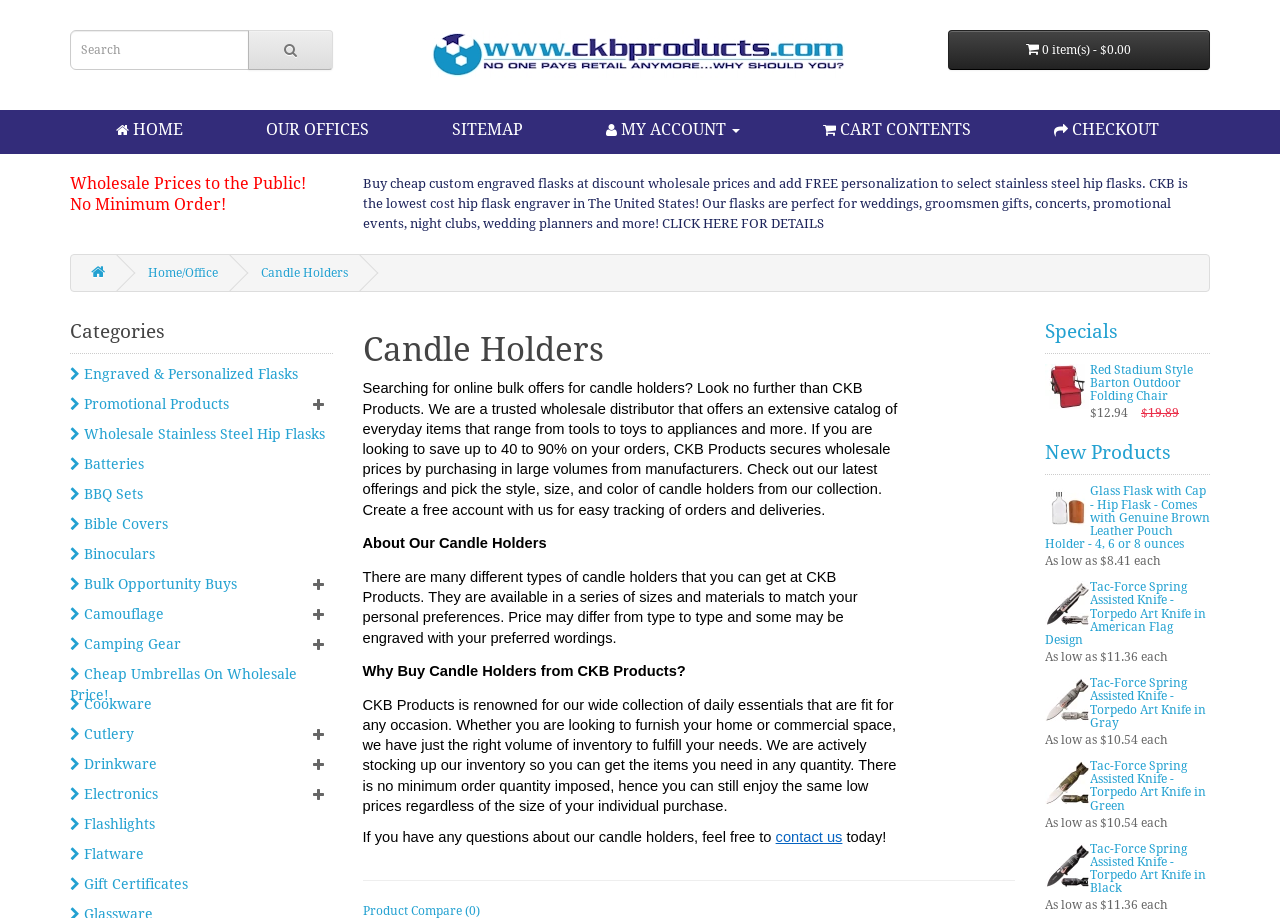Refer to the element description CHECKOUT and identify the corresponding bounding box in the screenshot. Format the coordinates as (top-left x, top-left y, bottom-right x, bottom-right y) with values in the range of 0 to 1.

[0.823, 0.131, 0.905, 0.151]